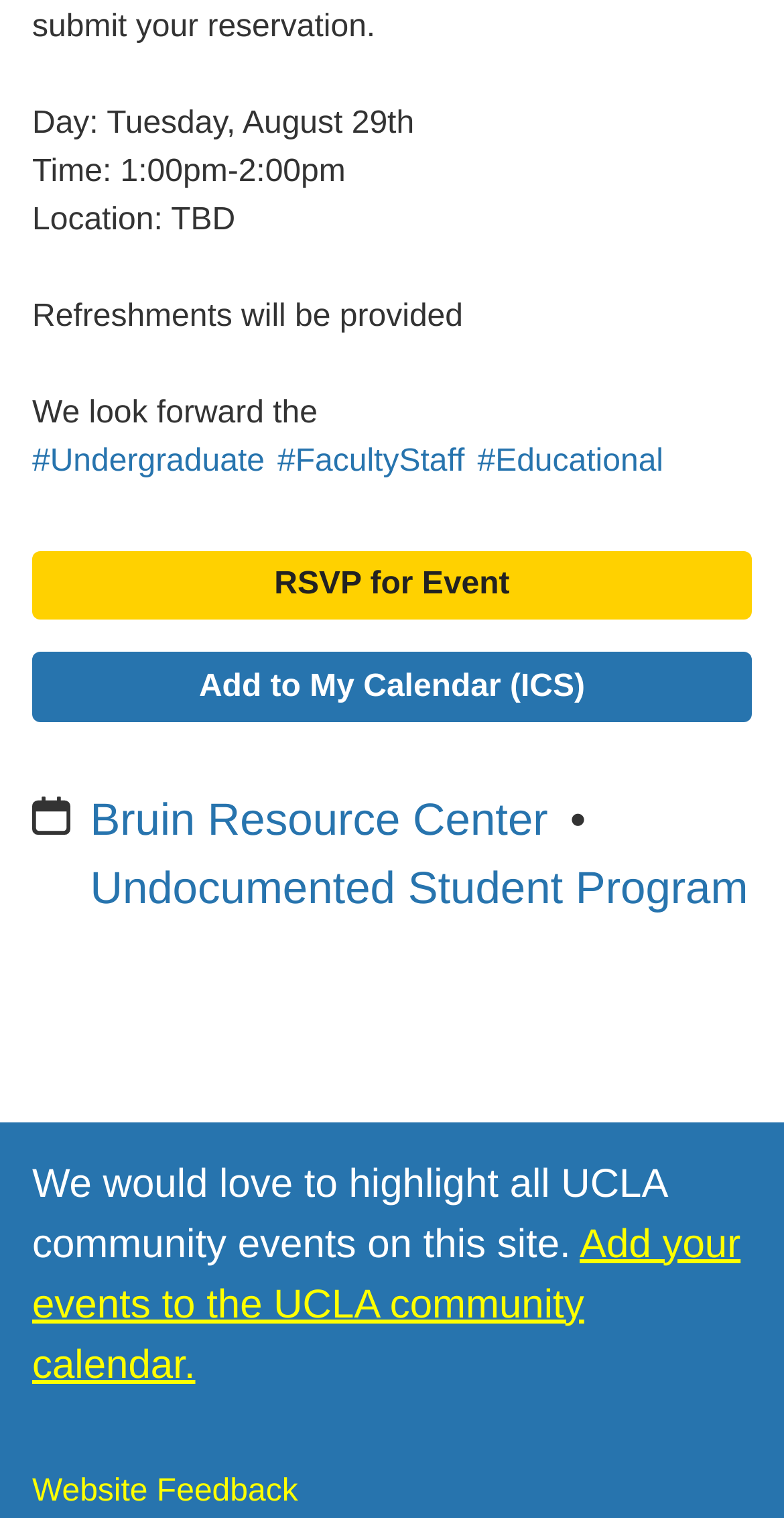Pinpoint the bounding box coordinates of the area that should be clicked to complete the following instruction: "RSVP for the event". The coordinates must be given as four float numbers between 0 and 1, i.e., [left, top, right, bottom].

[0.041, 0.363, 0.959, 0.409]